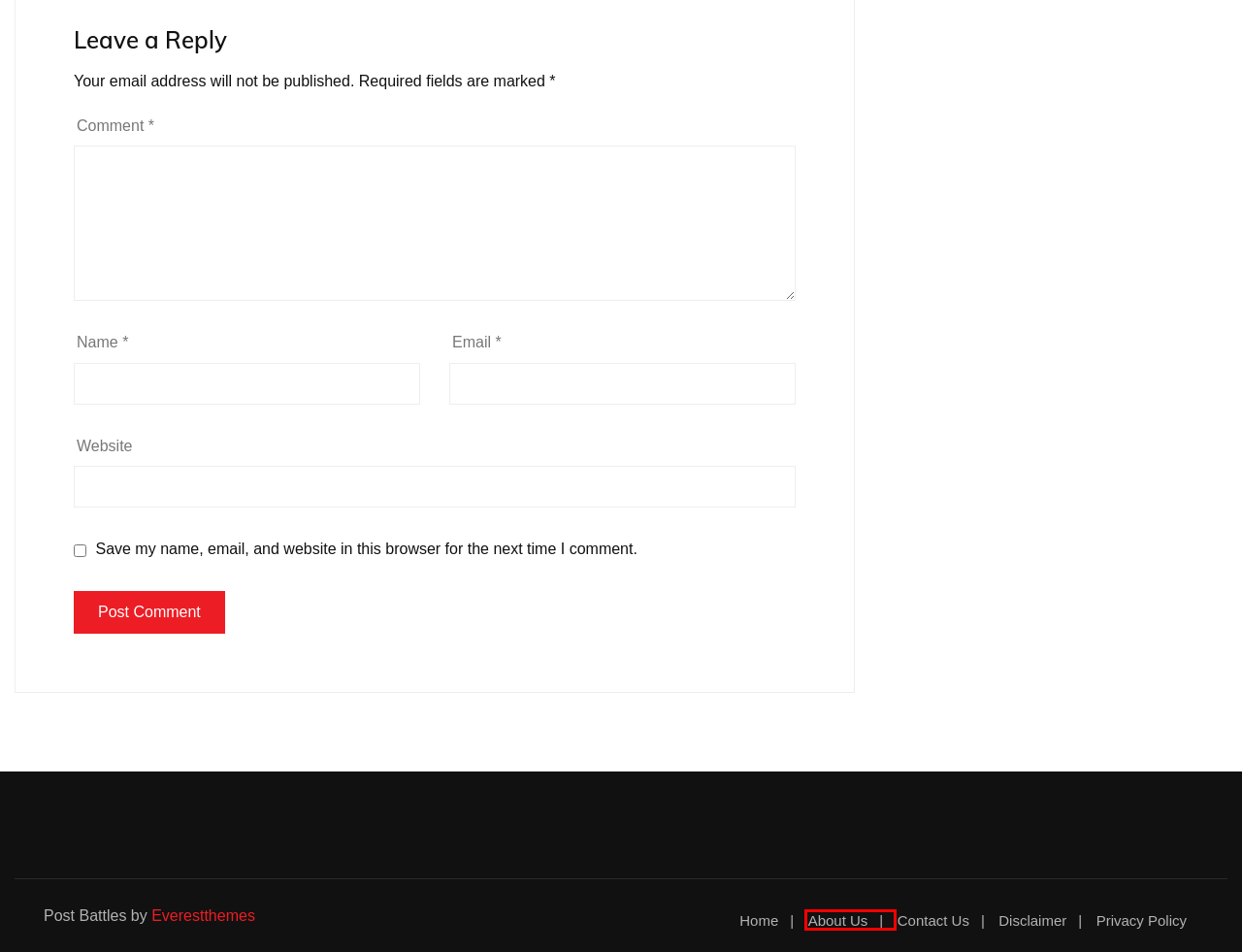You have received a screenshot of a webpage with a red bounding box indicating a UI element. Please determine the most fitting webpage description that matches the new webpage after clicking on the indicated element. The choices are:
A. Post Battles - Explicit & Problem Solving Posts
B. Ore Excavation 1.12.2 With Updated Shape Minning
C. Law - Post Battles
D. What Is Health Economics?
E. Homepage - EverestThemes - Best Free & Premium WordPress Themes and Plugin
F. About Us - Post Battles
G. Disclaimer - Post Battles
H. Contact Us - Post Battles

F